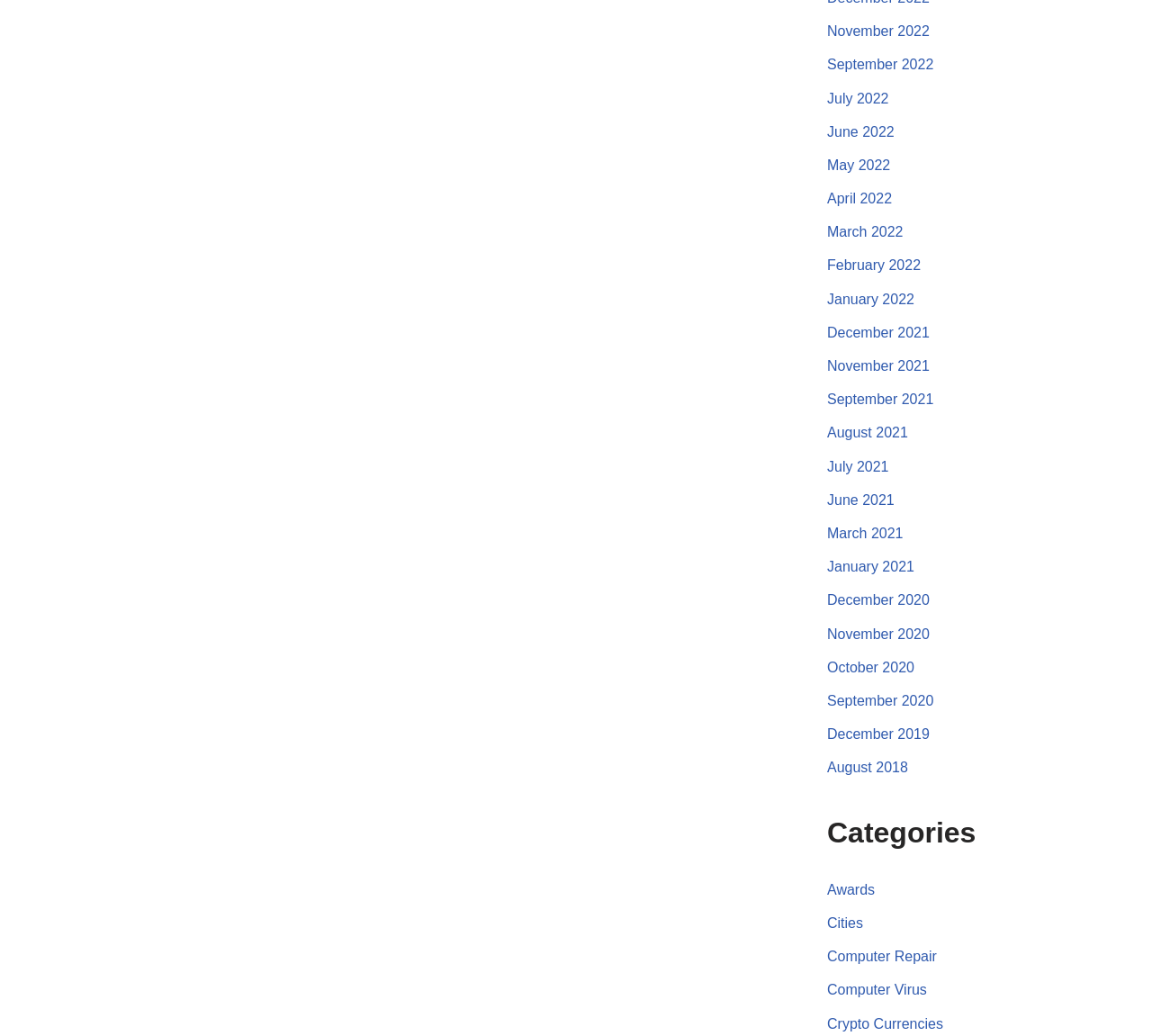Please indicate the bounding box coordinates for the clickable area to complete the following task: "Read about Crypto Currencies". The coordinates should be specified as four float numbers between 0 and 1, i.e., [left, top, right, bottom].

[0.718, 0.981, 0.819, 0.995]